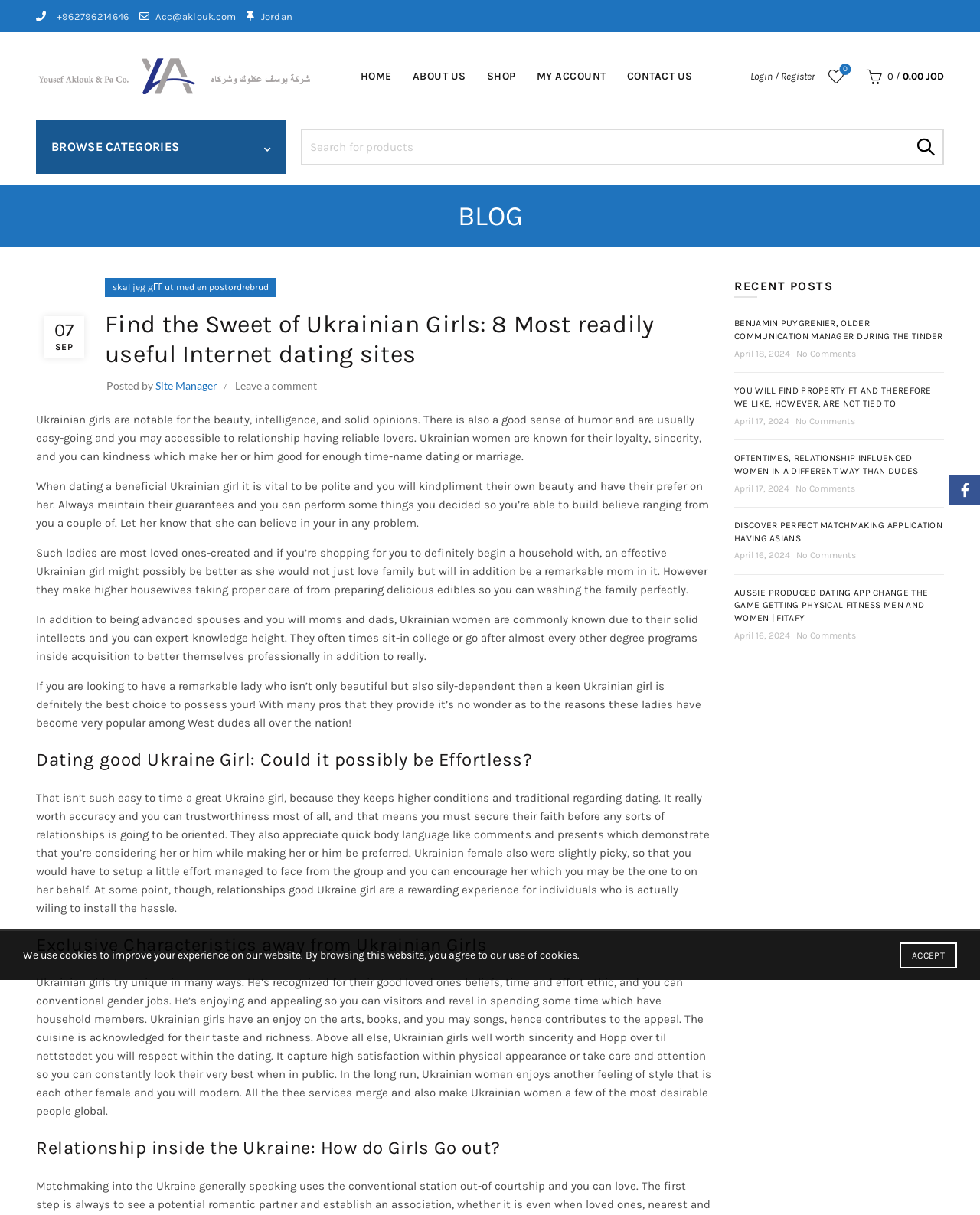Give a short answer to this question using one word or a phrase:
What is the topic of the blog post on this webpage?

Ukrainian girls